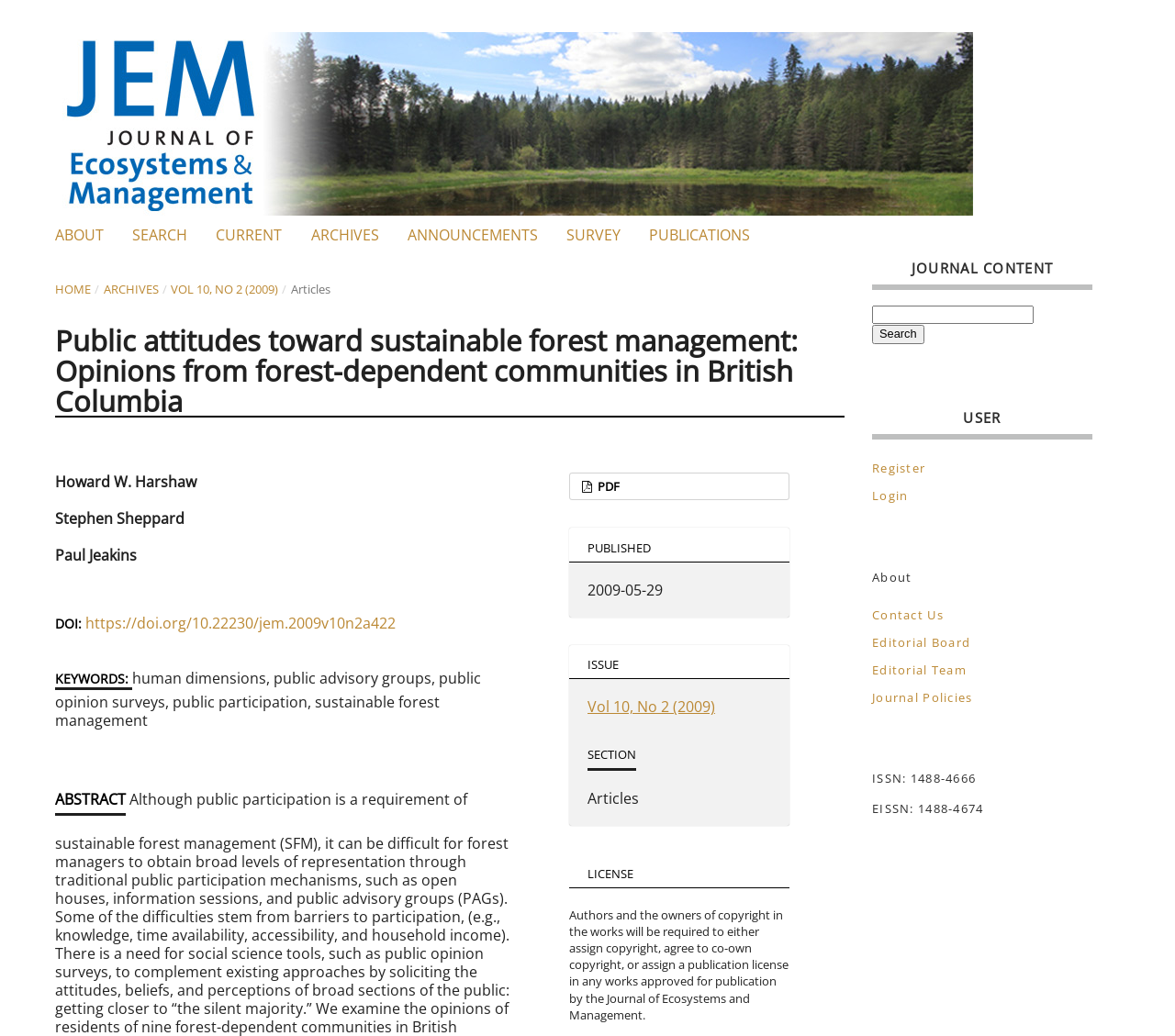What is the DOI of the article?
By examining the image, provide a one-word or phrase answer.

https://doi.org/10.22230/jem.2009v10n2a422